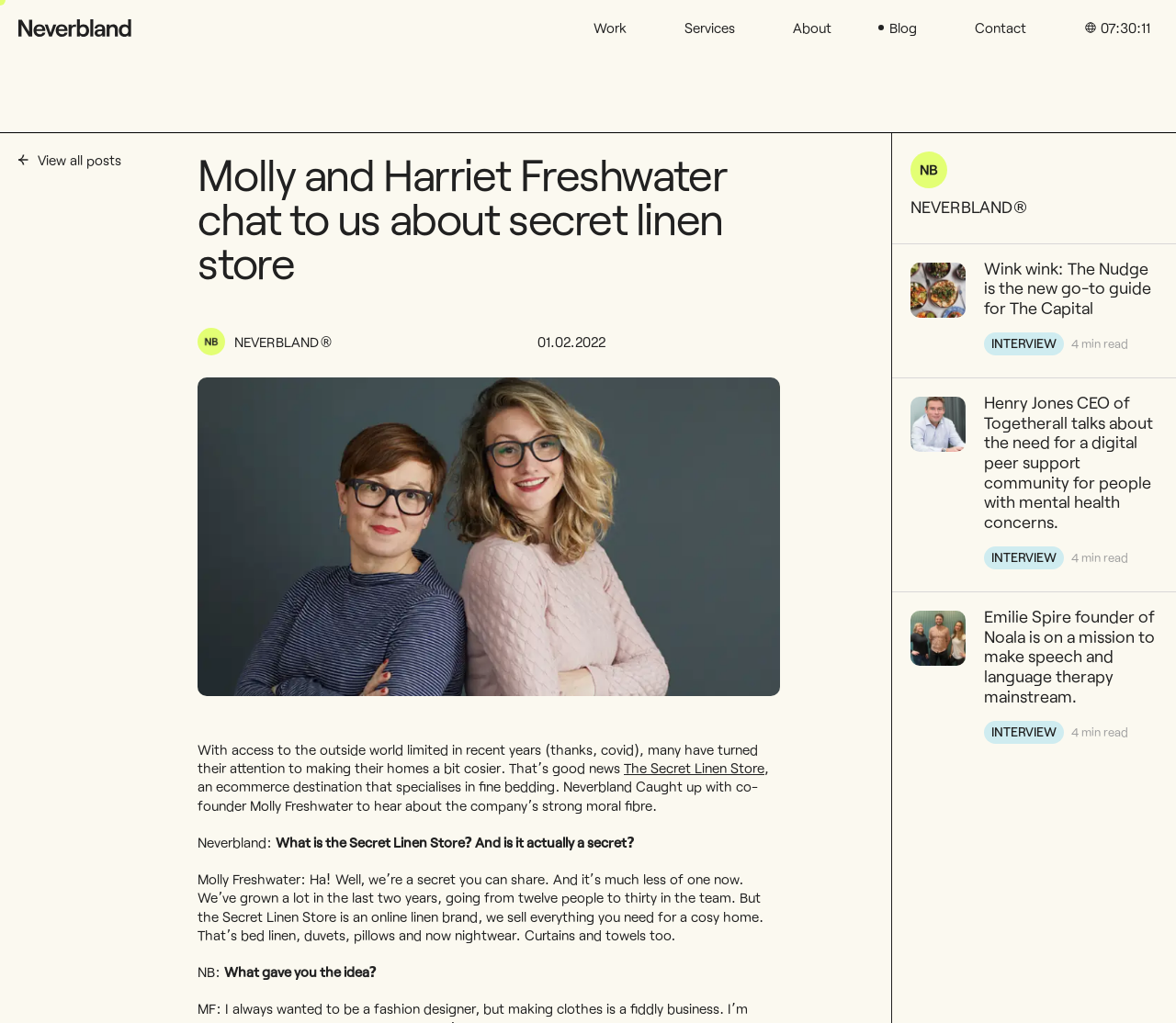What is the name of the company that Neverbland caught up with?
Ensure your answer is thorough and detailed.

I found the answer by reading the text content of the webpage, specifically the sentence 'Neverbland Caught up with co-founder Molly Freshwater to hear about the company’s strong moral fibre.' which mentions the company that Neverbland caught up with.